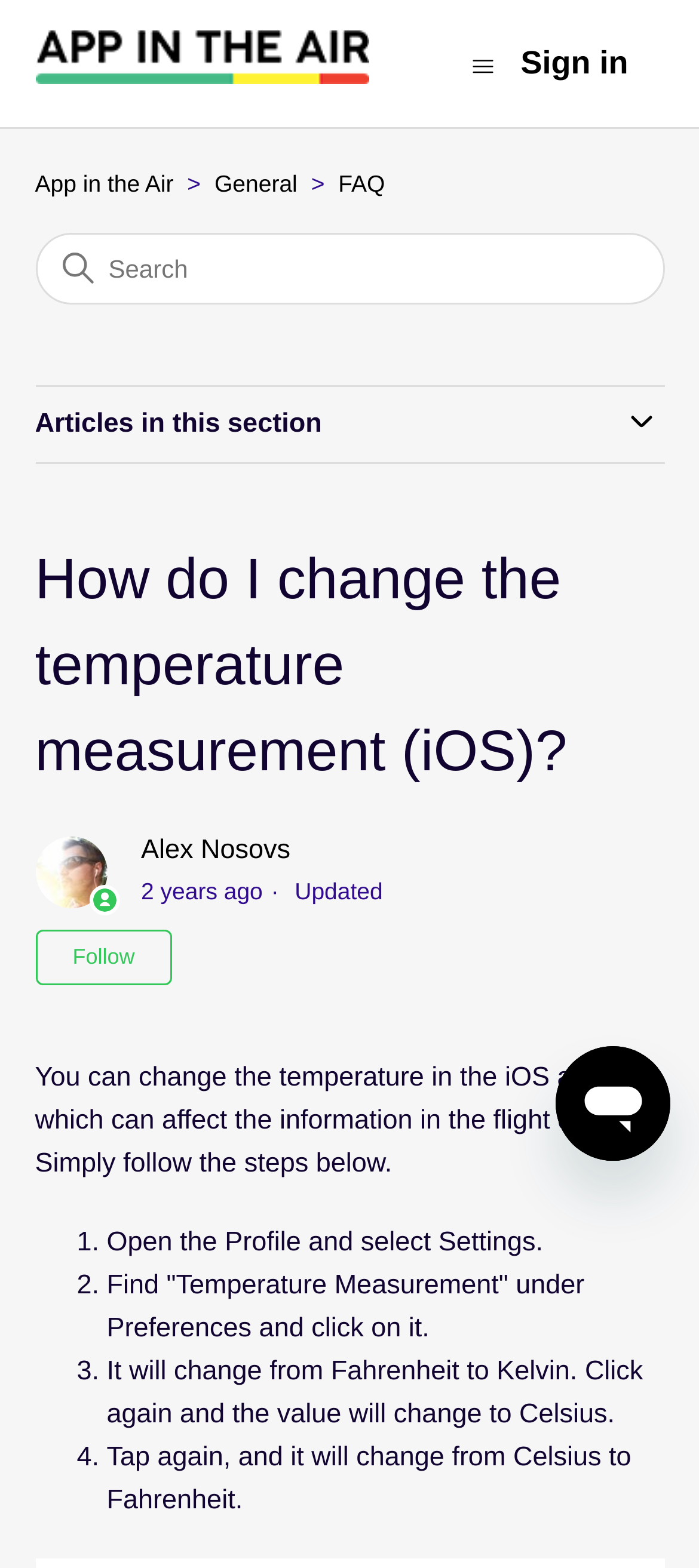Locate the bounding box coordinates of the element that should be clicked to fulfill the instruction: "Toggle the navigation menu".

[0.675, 0.032, 0.709, 0.052]